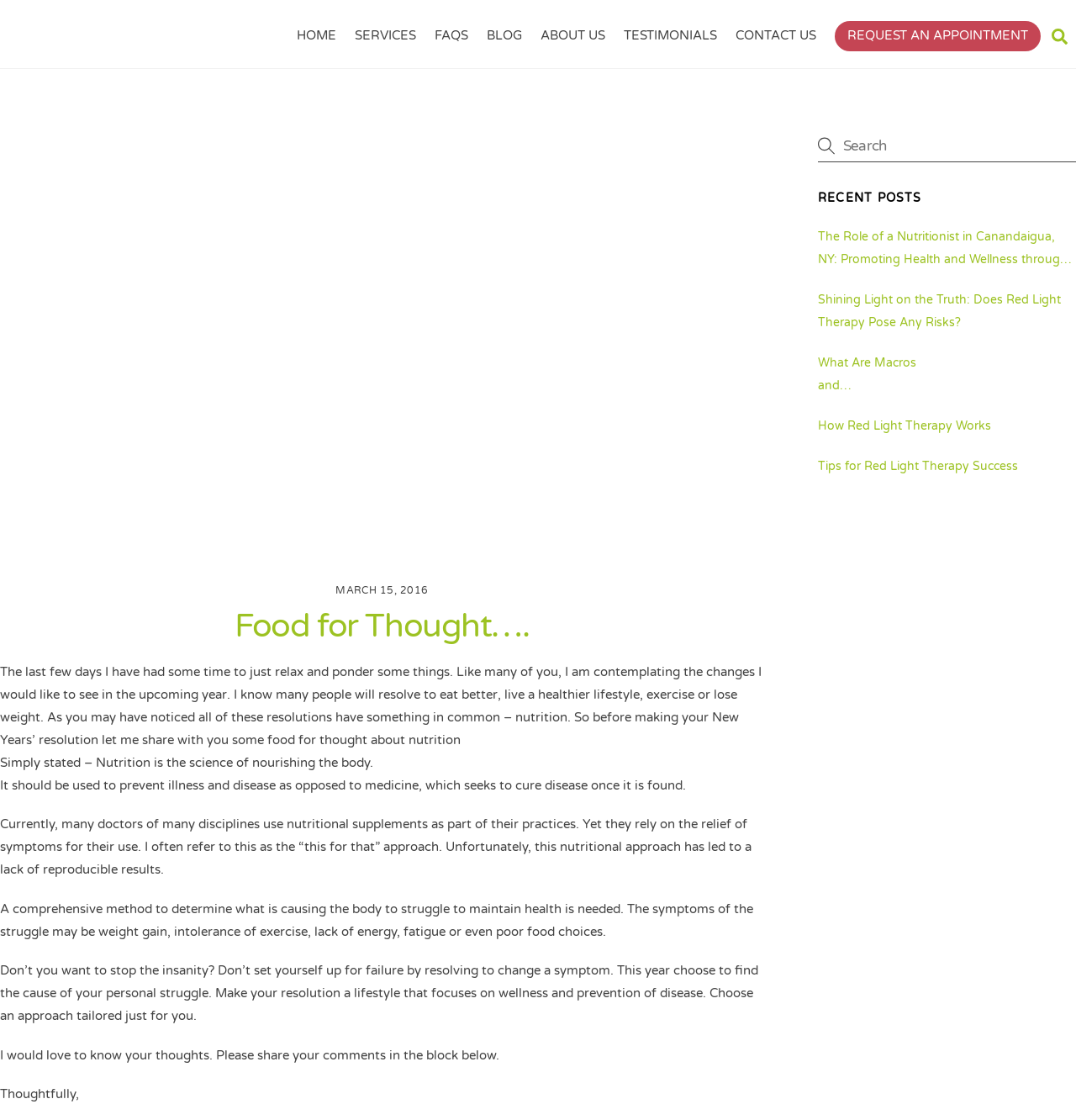Provide the bounding box coordinates for the specified HTML element described in this description: "Contact Us". The coordinates should be four float numbers ranging from 0 to 1, in the format [left, top, right, bottom].

[0.677, 0.015, 0.766, 0.049]